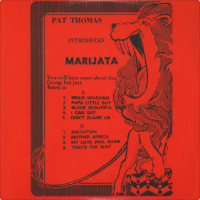Give a succinct answer to this question in a single word or phrase: 
What is the symbolic meaning of the lion illustration?

Strength and pride